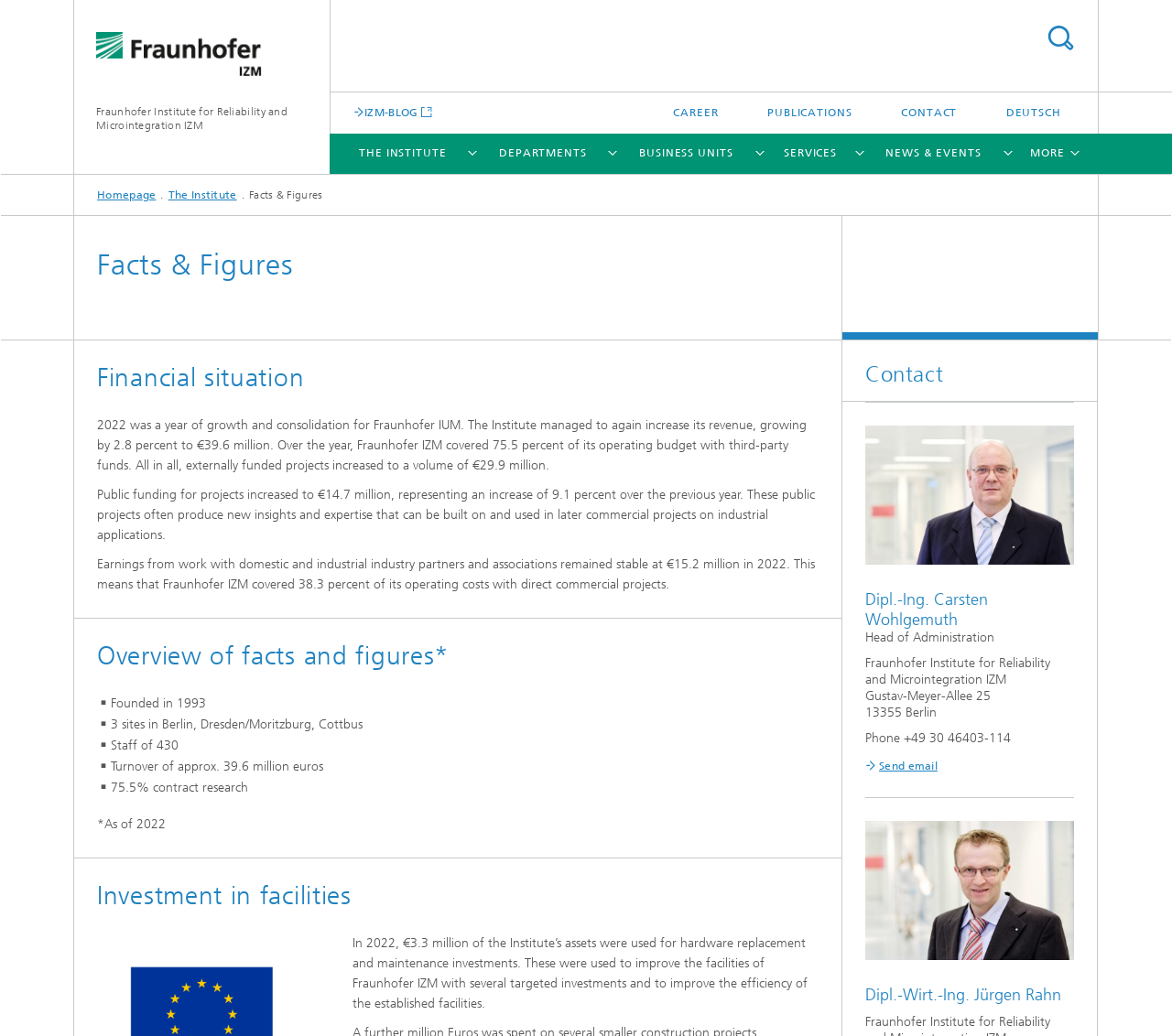Select the bounding box coordinates of the element I need to click to carry out the following instruction: "Explore the CAREER section".

[0.555, 0.089, 0.633, 0.129]